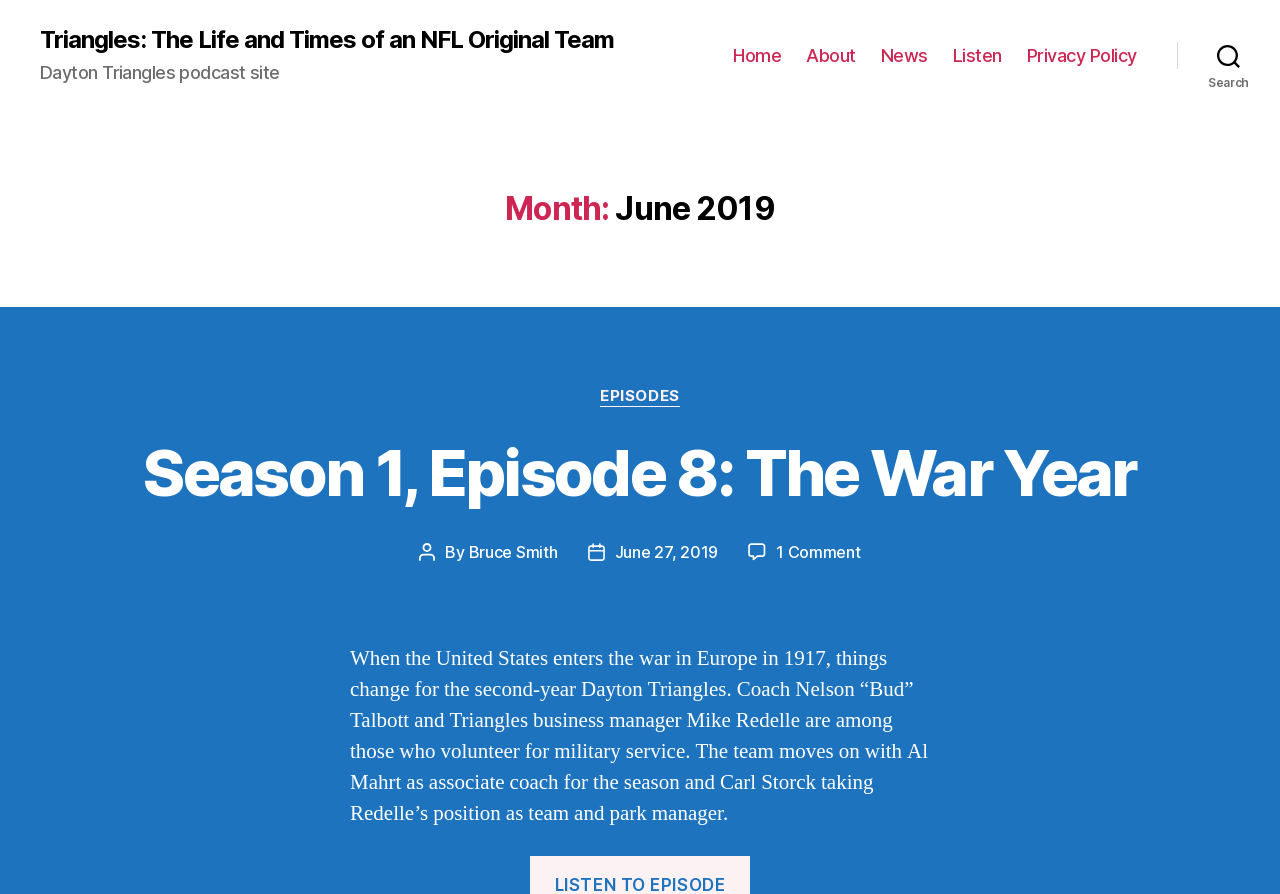What is the title of the episode?
Refer to the image and provide a one-word or short phrase answer.

Season 1, Episode 8: The War Year